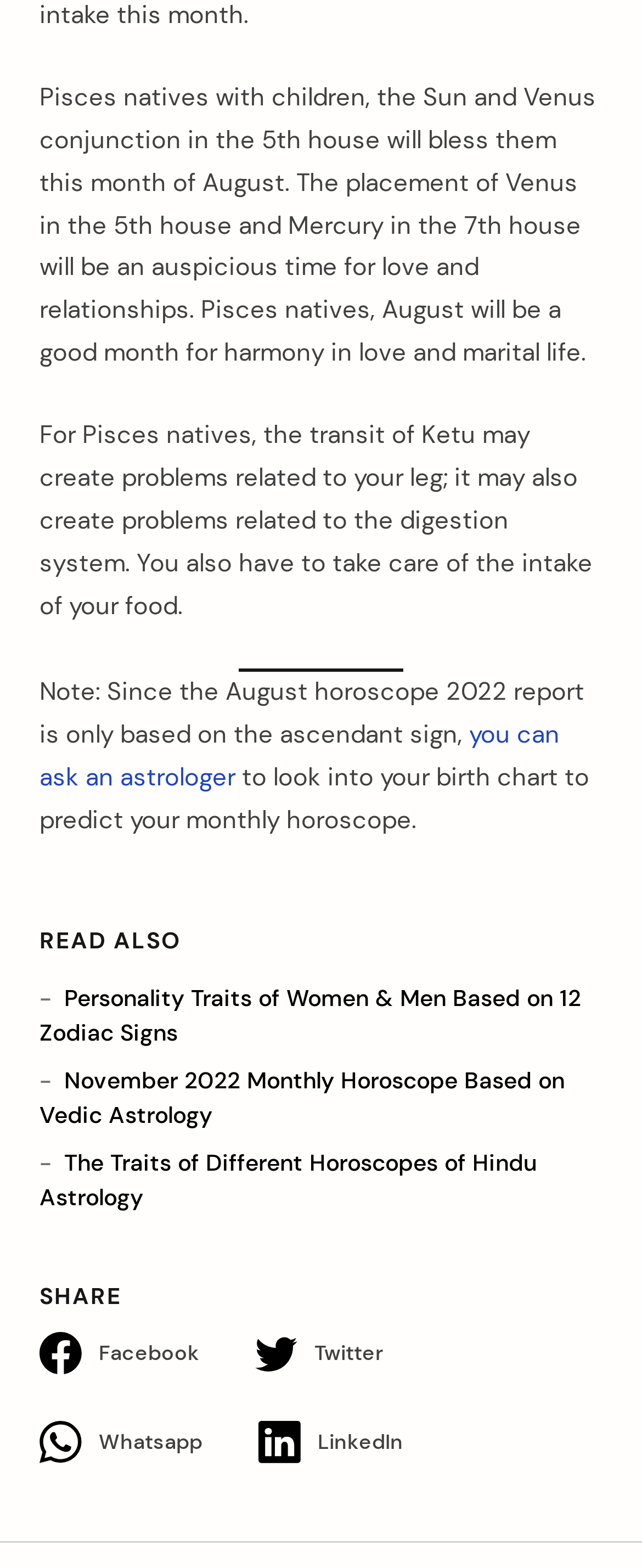Please determine the bounding box coordinates of the element to click in order to execute the following instruction: "read about the traits of different horoscopes of Hindu astrology". The coordinates should be four float numbers between 0 and 1, specified as [left, top, right, bottom].

[0.062, 0.732, 0.836, 0.773]